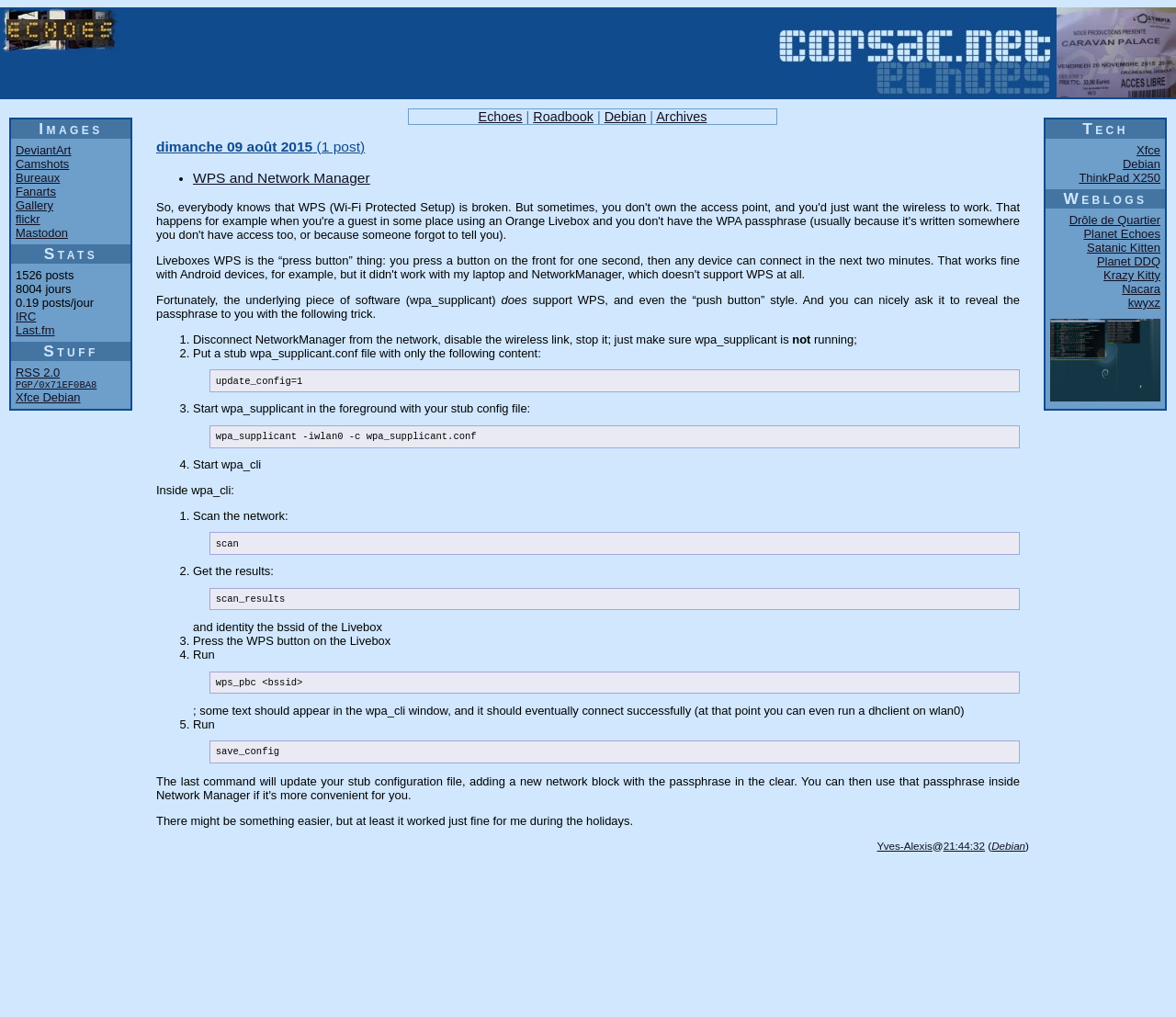Please identify the bounding box coordinates of where to click in order to follow the instruction: "Search for herbs".

None